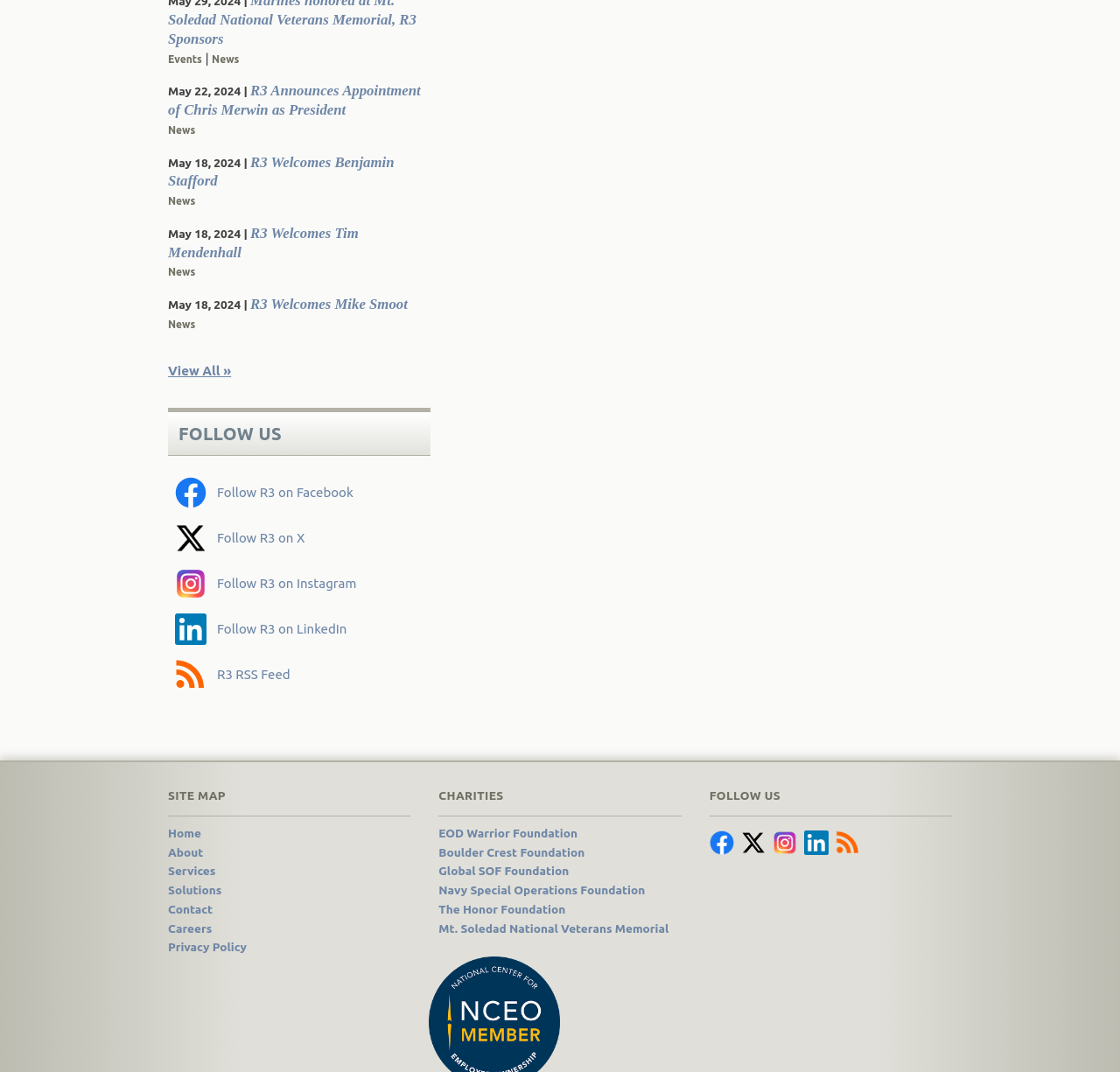Determine the bounding box coordinates for the HTML element described here: "Follow R3 on Facebook".

[0.633, 0.774, 0.655, 0.797]